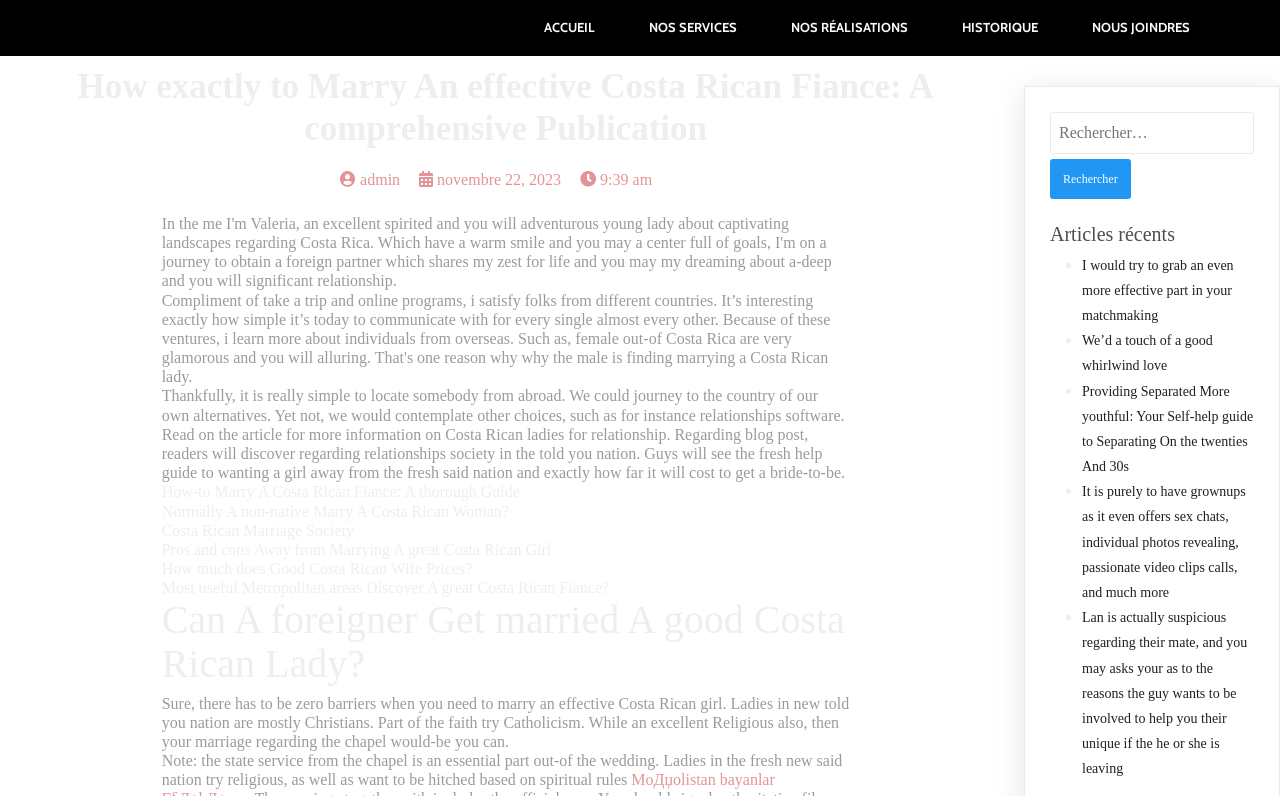Determine the bounding box coordinates of the UI element described by: "name="submit" value="Post Comment"".

None